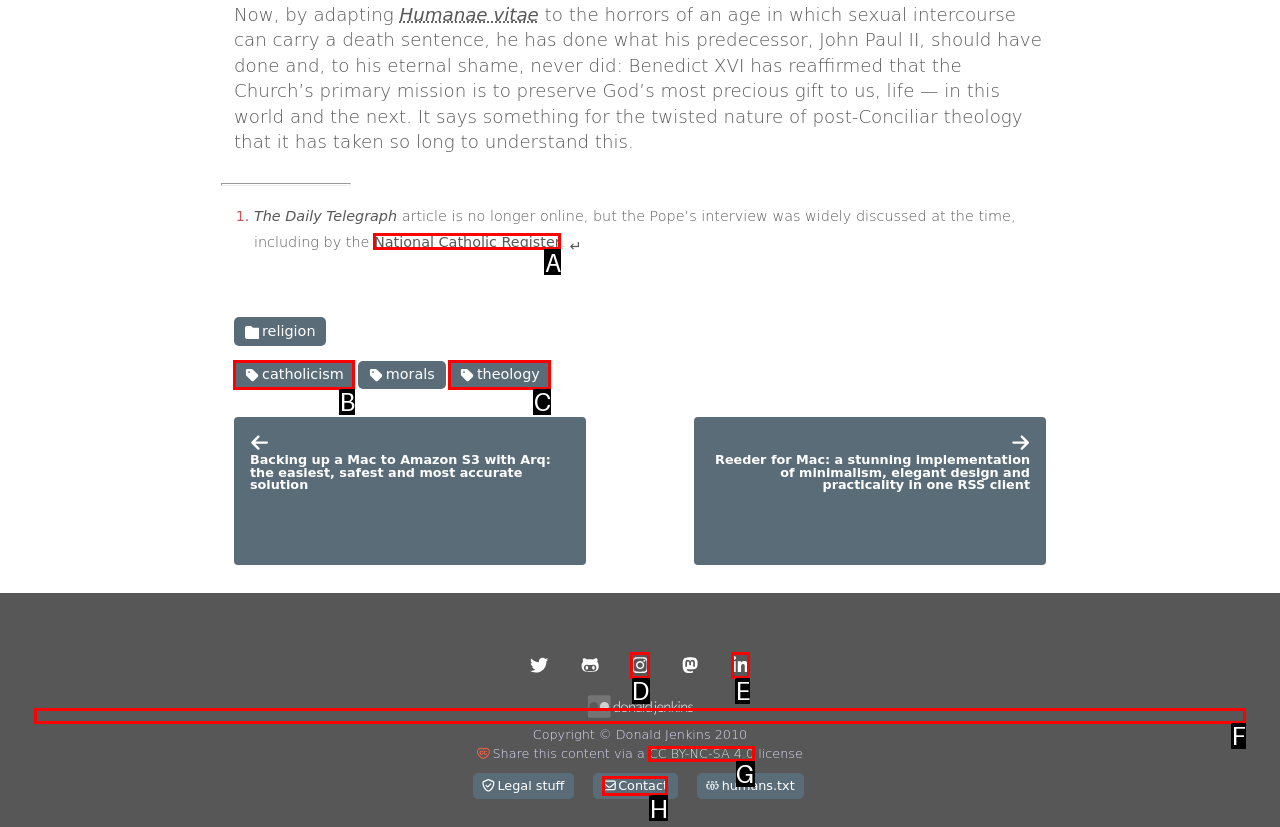Find the option that fits the given description: CC BY-NC-SA 4.0
Answer with the letter representing the correct choice directly.

G